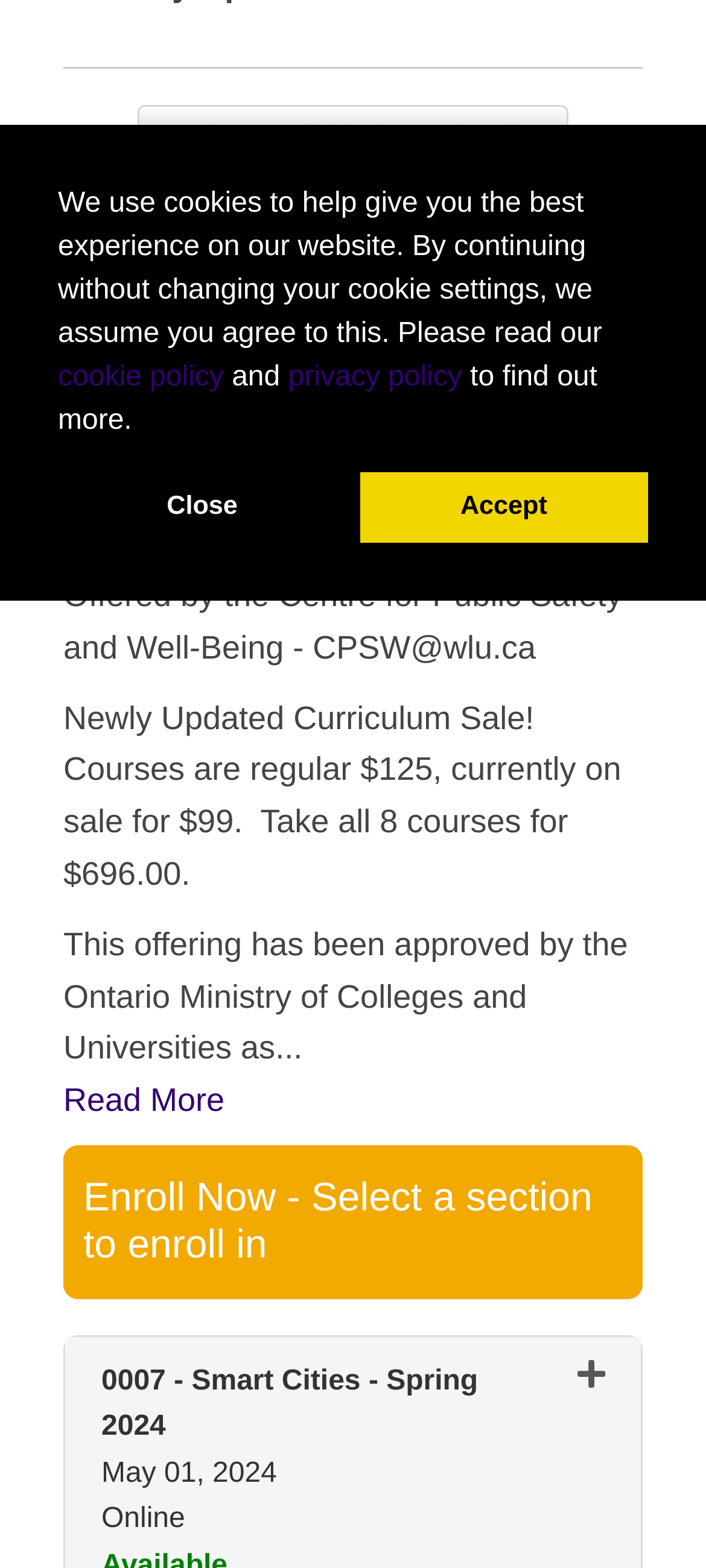Locate the UI element described as follows: "Read More". Return the bounding box coordinates as four float numbers between 0 and 1 in the order [left, top, right, bottom].

[0.09, 0.69, 0.318, 0.713]